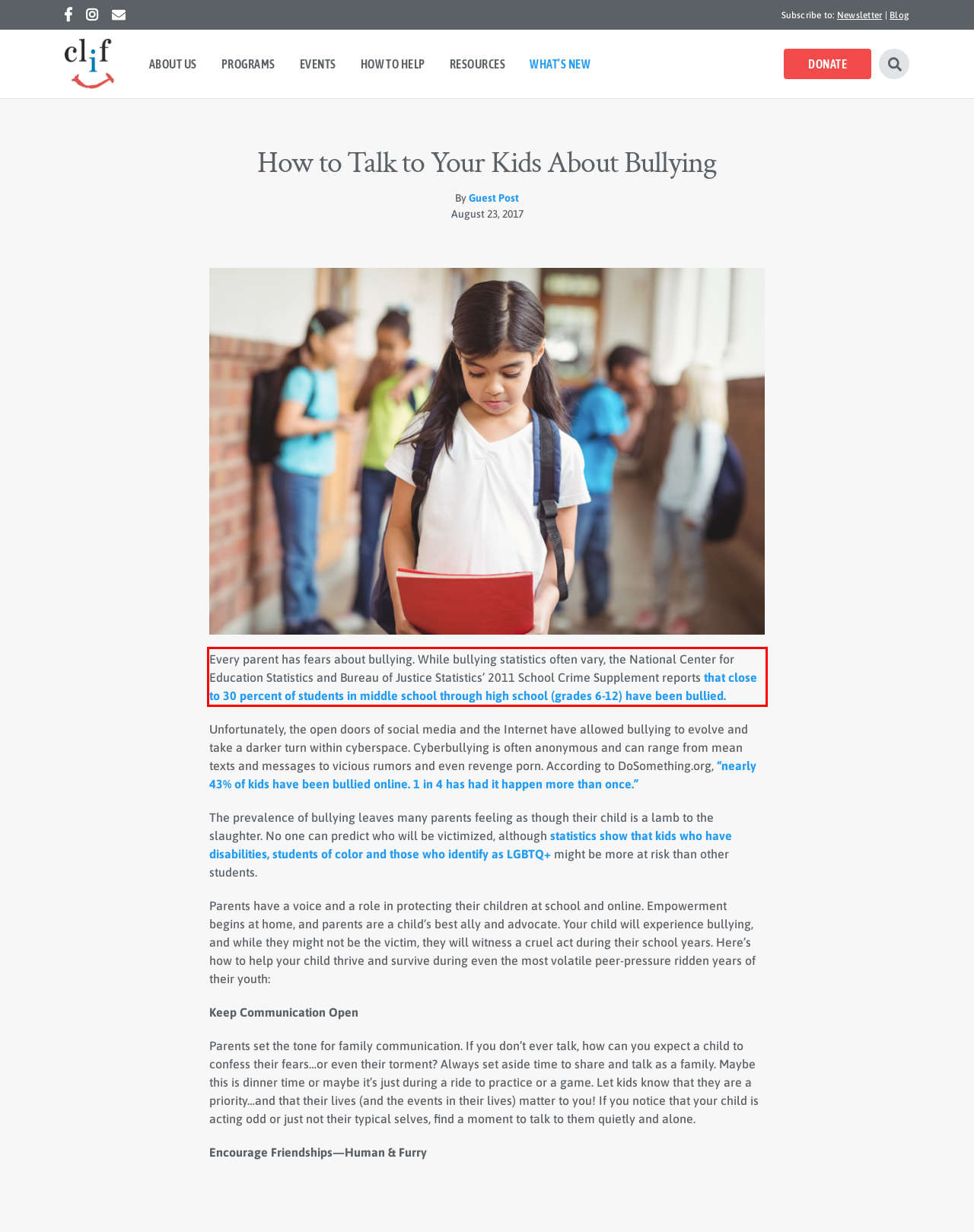Observe the screenshot of the webpage that includes a red rectangle bounding box. Conduct OCR on the content inside this red bounding box and generate the text.

Every parent has fears about bullying. While bullying statistics often vary, the National Center for Education Statistics and Bureau of Justice Statistics’ 2011 School Crime Supplement reports that close to 30 percent of students in middle school through high school (grades 6-12) have been bullied.